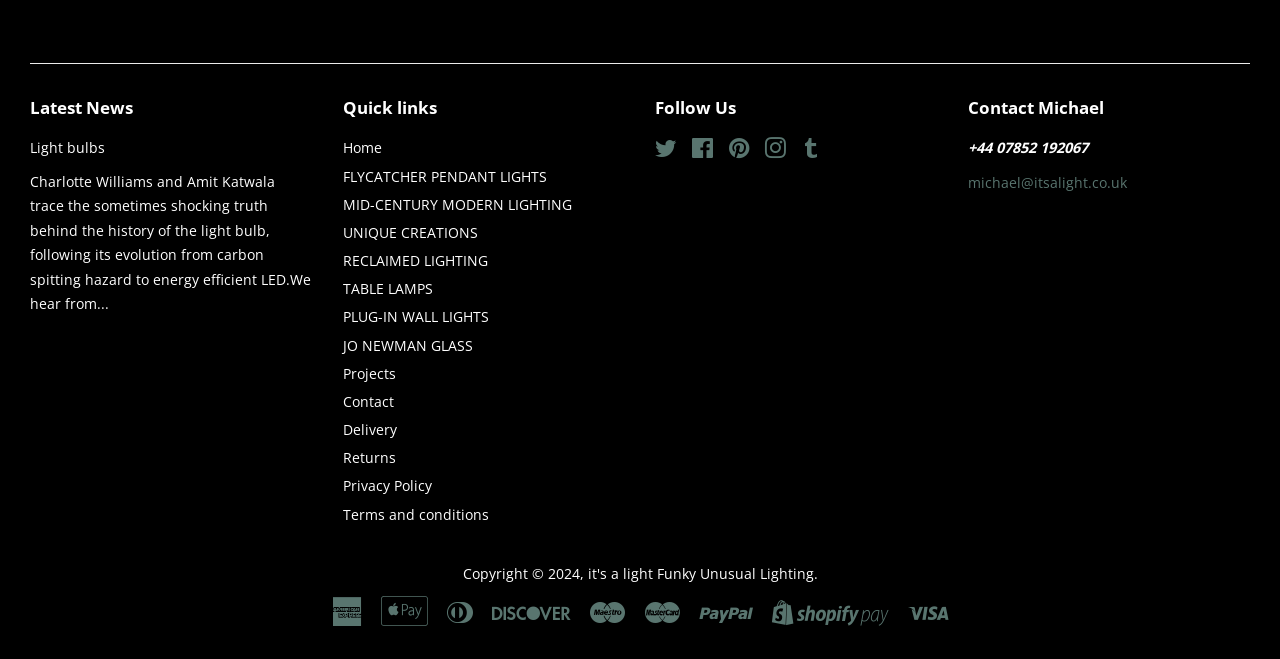Extract the bounding box for the UI element that matches this description: "Light bulbs".

[0.023, 0.21, 0.082, 0.239]